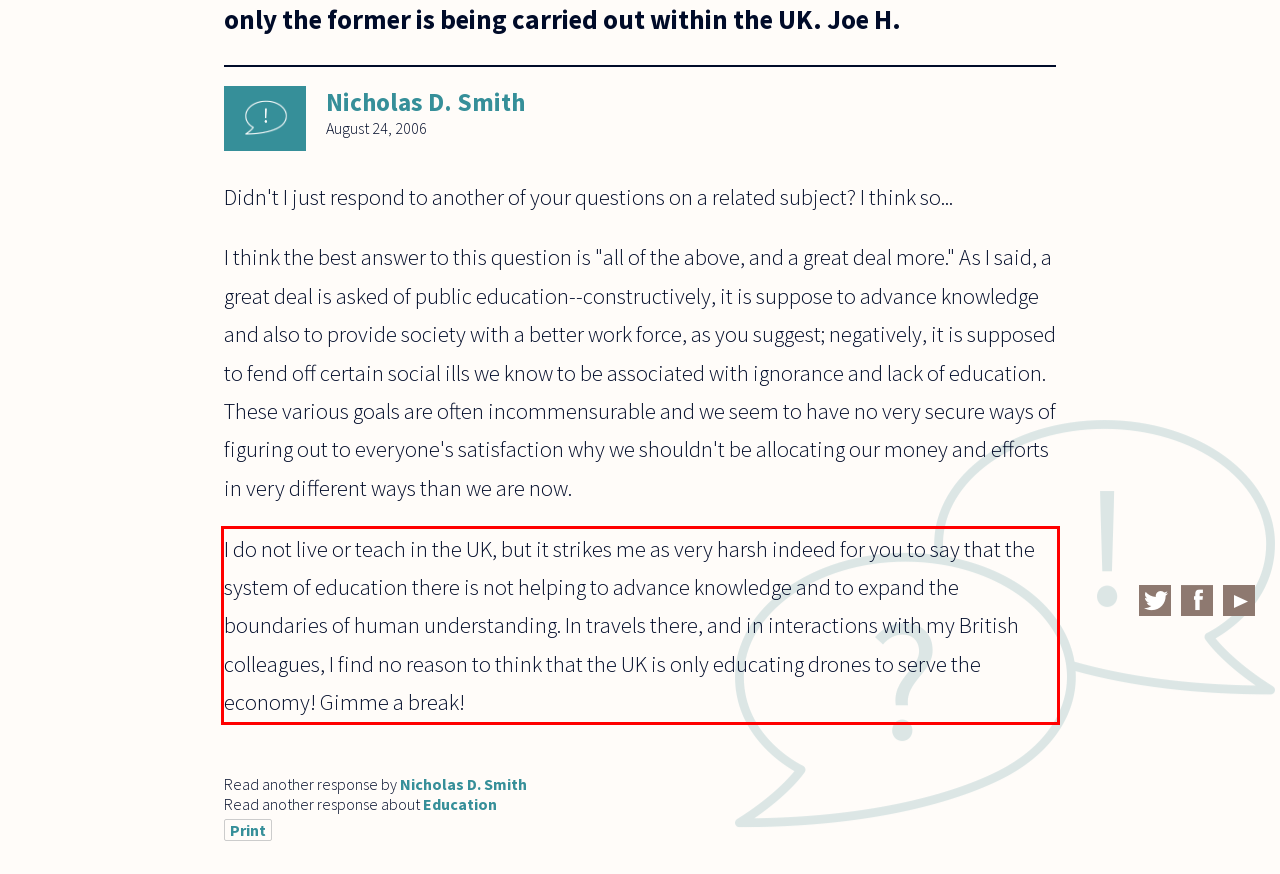In the given screenshot, locate the red bounding box and extract the text content from within it.

I do not live or teach in the UK, but it strikes me as very harsh indeed for you to say that the system of education there is not helping to advance knowledge and to expand the boundaries of human understanding. In travels there, and in interactions with my British colleagues, I find no reason to think that the UK is only educating drones to serve the economy! Gimme a break!